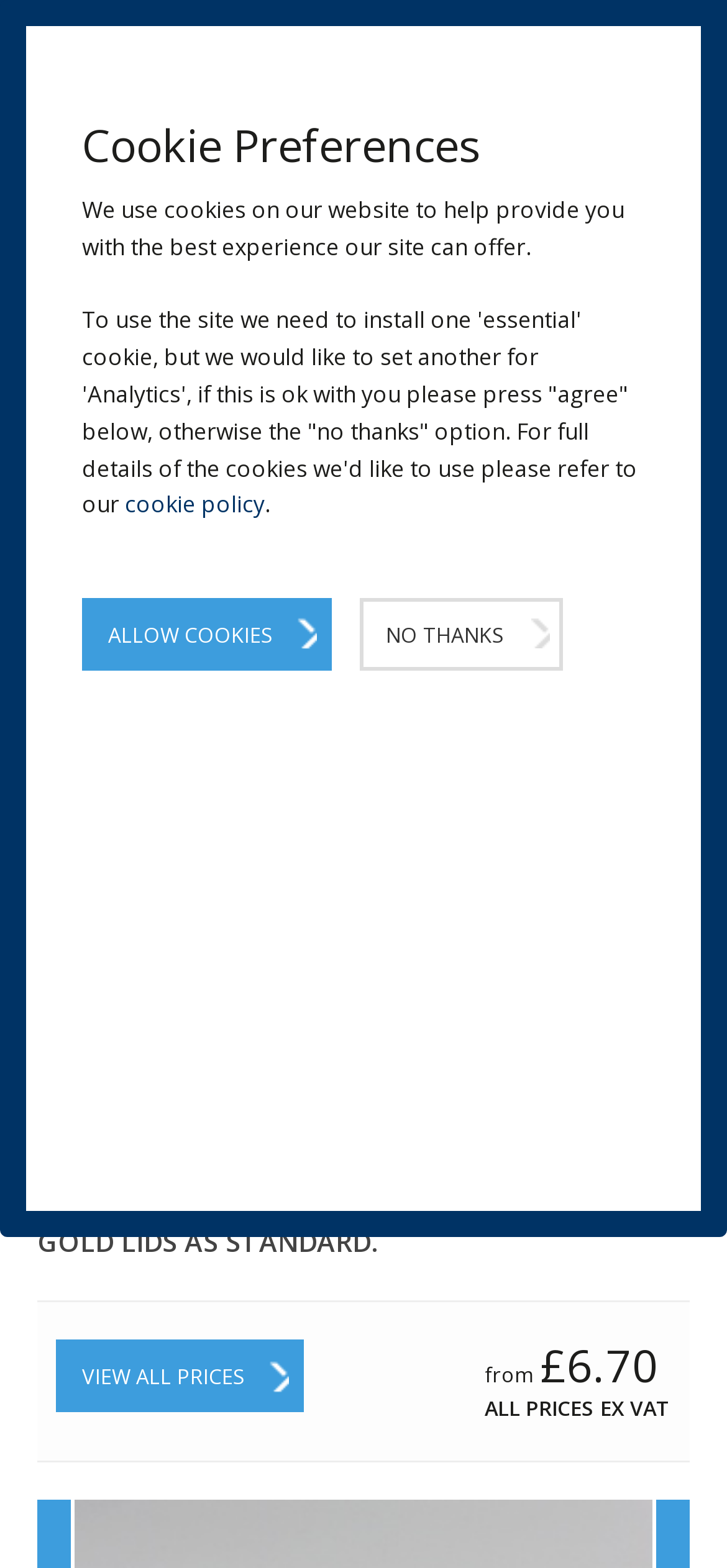Please give a concise answer to this question using a single word or phrase: 
What is the style of the 48mm metal jar lids?

Twist-off